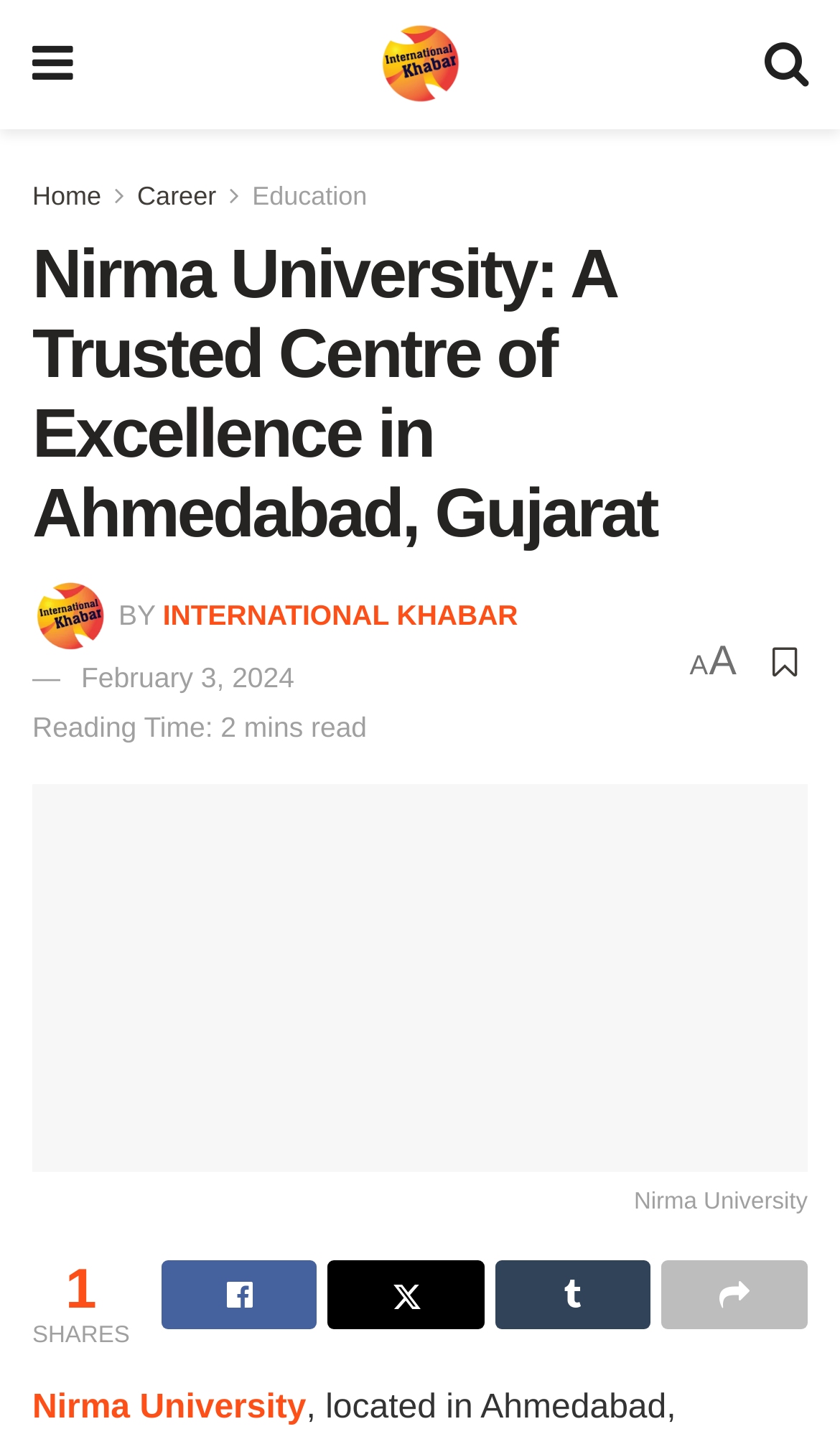Give a detailed overview of the webpage's appearance and contents.

The webpage is about Nirma University, a renowned private university in Ahmedabad, Gujarat, India. At the top left corner, there is a link with a Facebook icon, followed by a link to "International Khabar" with an accompanying image. On the top right corner, there is a link with a search icon.

Below the top section, there are four links: "Home", "Career", "Education", and another link with a search icon. The main heading "Nirma University: A Trusted Centre of Excellence in Ahmedabad, Gujarat" is centered on the page.

On the left side, there is an image with the text "International Khabar" above it. Below the image, there is a byline "BY" followed by a link to "INTERNATIONAL KHABAR". The date "February 3, 2024" is displayed below, along with the reading time "2 mins read".

On the right side, there is a link with a share icon, followed by a static text "A". There is also a link with a bookmark icon.

The main content of the page is a article with the title "Nirma University Nirma University" spanning across the entire width of the page. At the bottom of the page, there are several social media links, including Facebook, Twitter, and LinkedIn, along with a share count "1" and the text "SHARES".